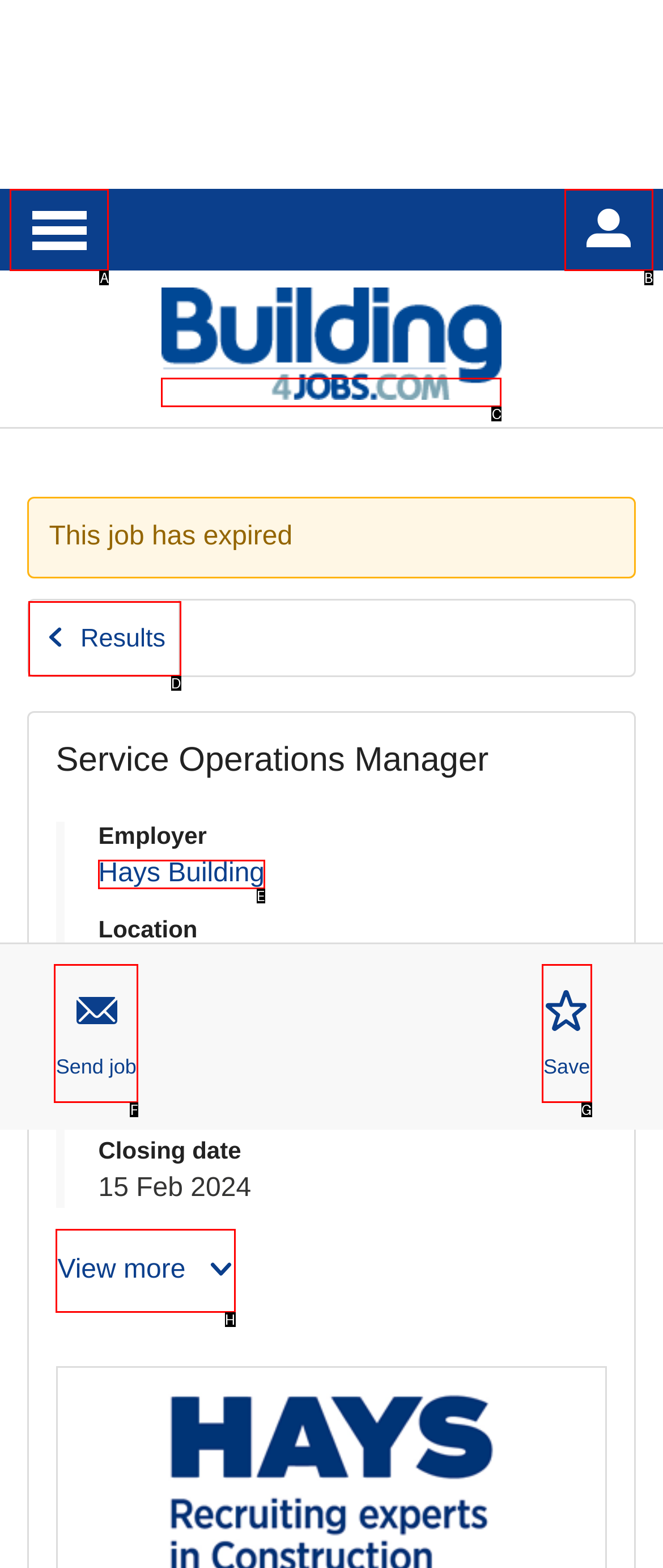Identify the correct HTML element to click to accomplish this task: View more job details
Respond with the letter corresponding to the correct choice.

H